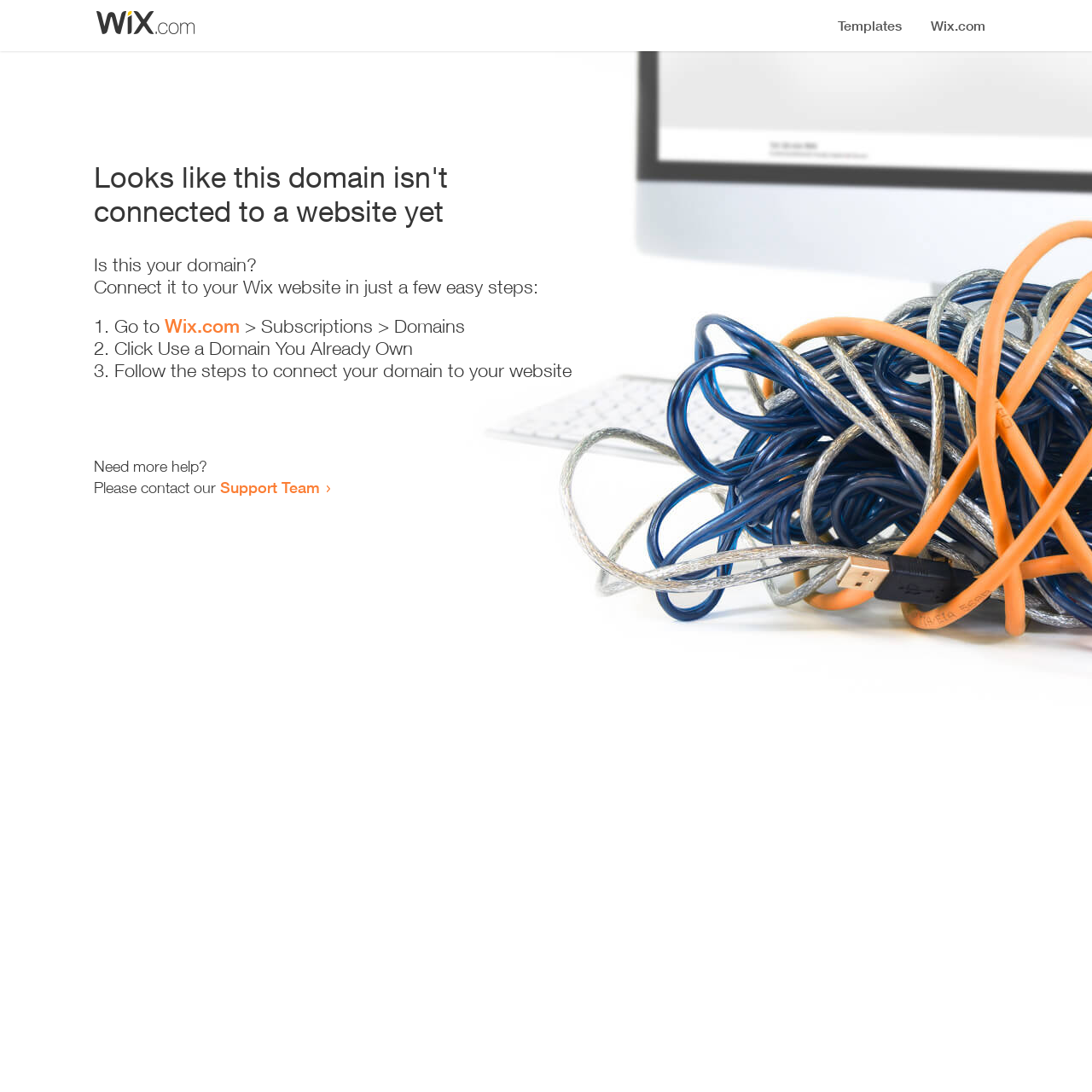Please reply to the following question using a single word or phrase: 
What is the current status of the domain?

Not connected